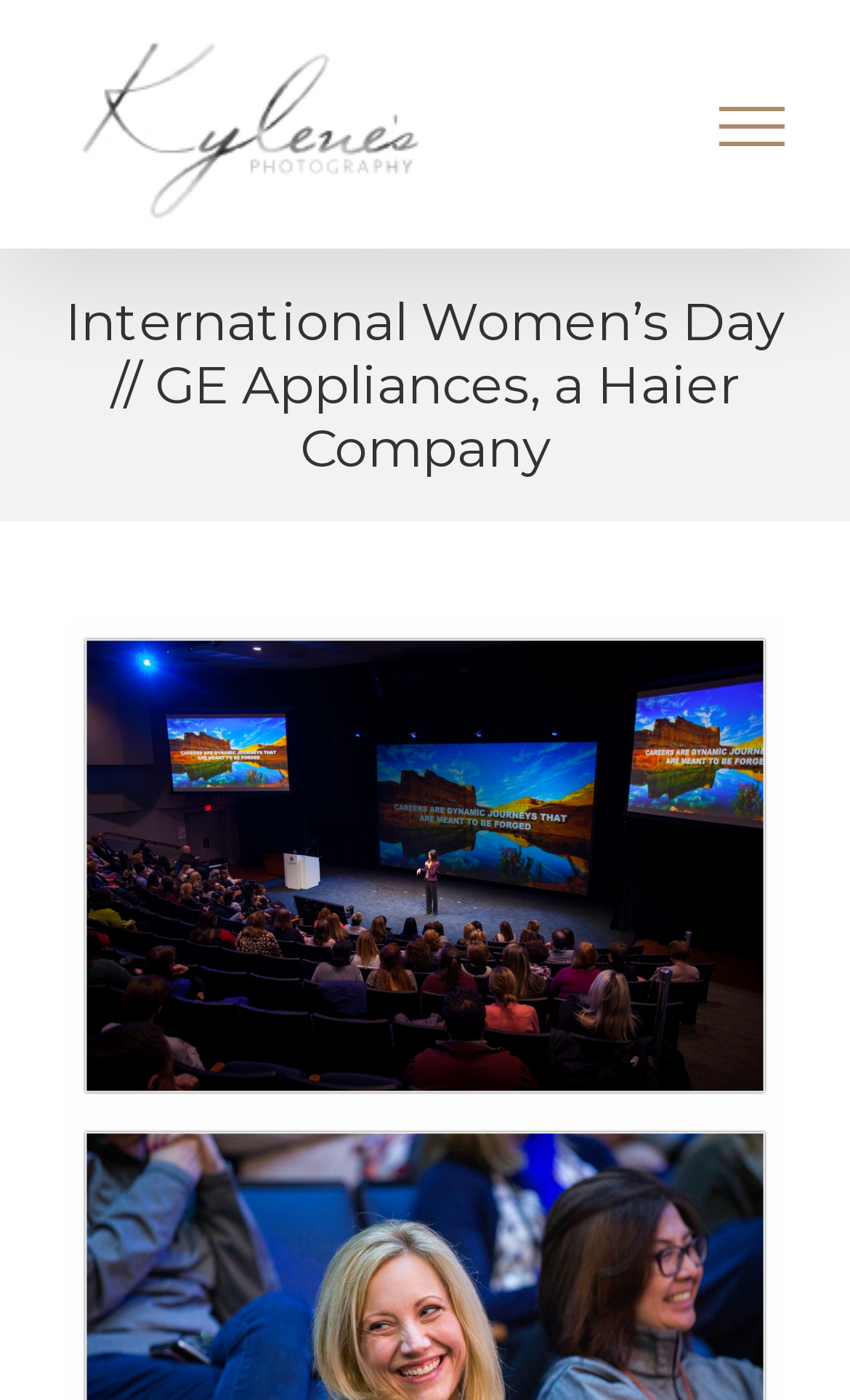Determine the bounding box coordinates for the UI element described. Format the coordinates as (top-left x, top-left y, bottom-right x, bottom-right y) and ensure all values are between 0 and 1. Element description: aria-label="Toggle Menu"

[0.805, 0.076, 0.964, 0.104]